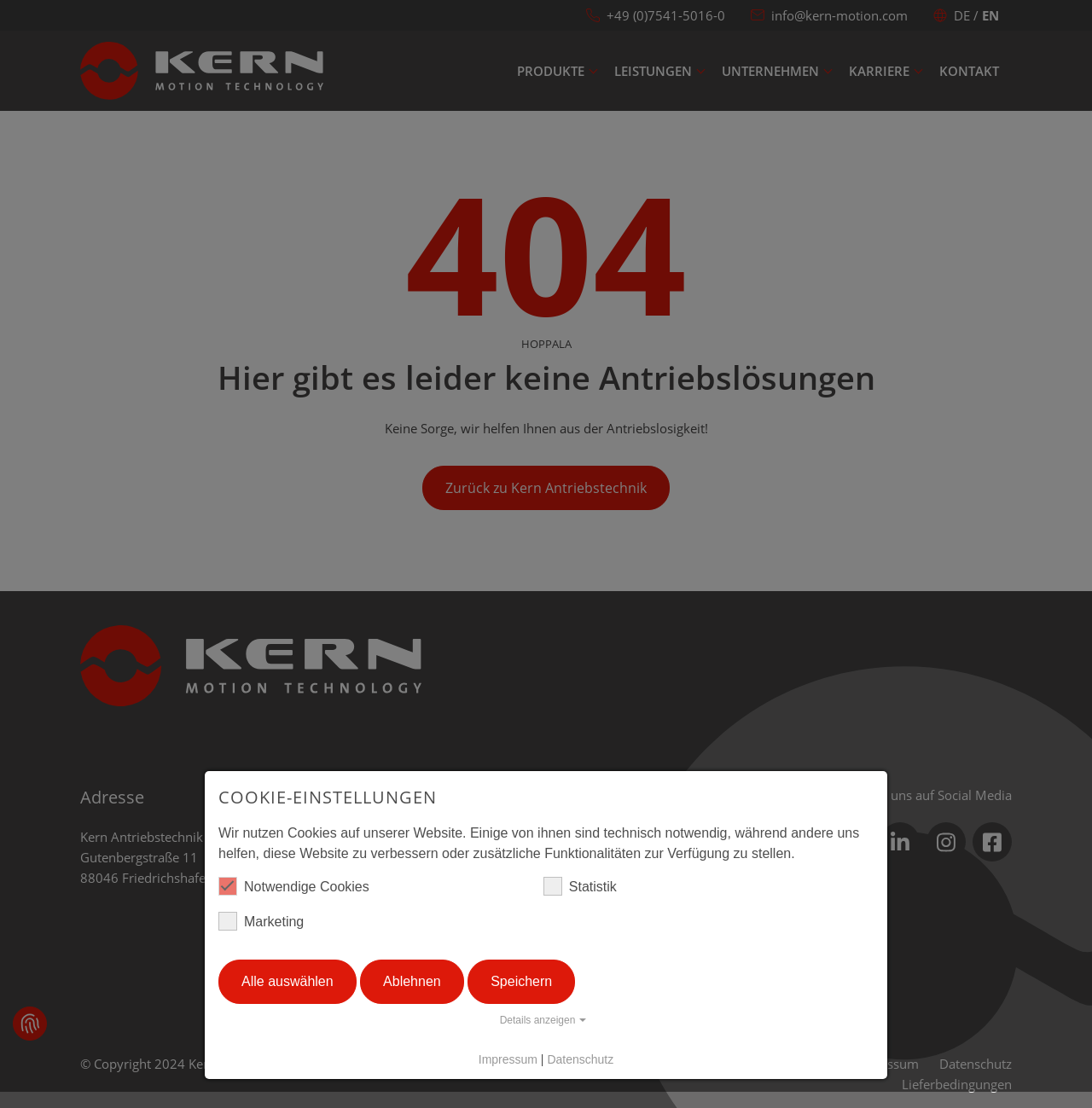Show the bounding box coordinates of the element that should be clicked to complete the task: "Switch to English".

[0.899, 0.006, 0.915, 0.022]